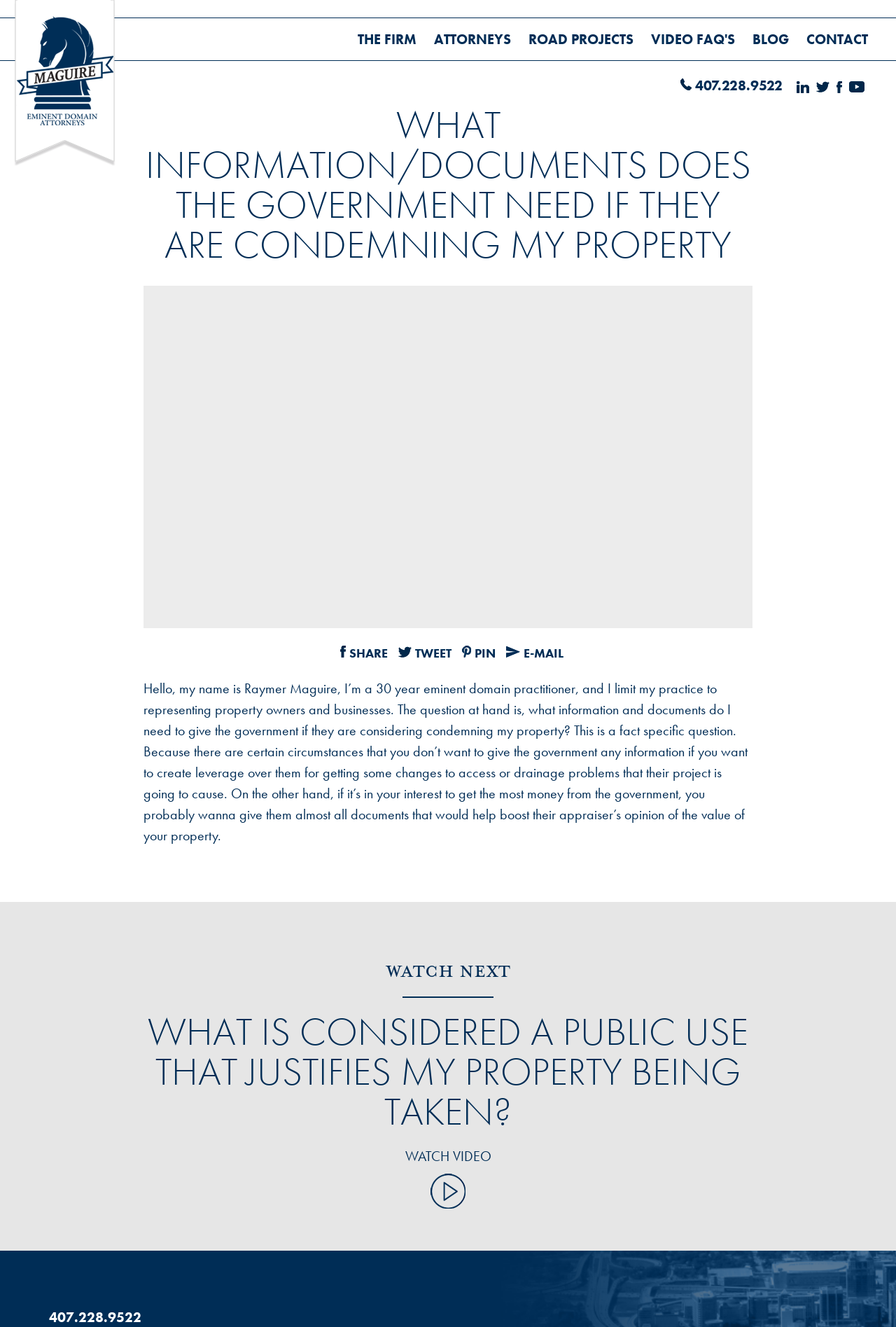Answer the following inquiry with a single word or phrase:
What is the question being discussed on the webpage?

What information/documents to give to the government